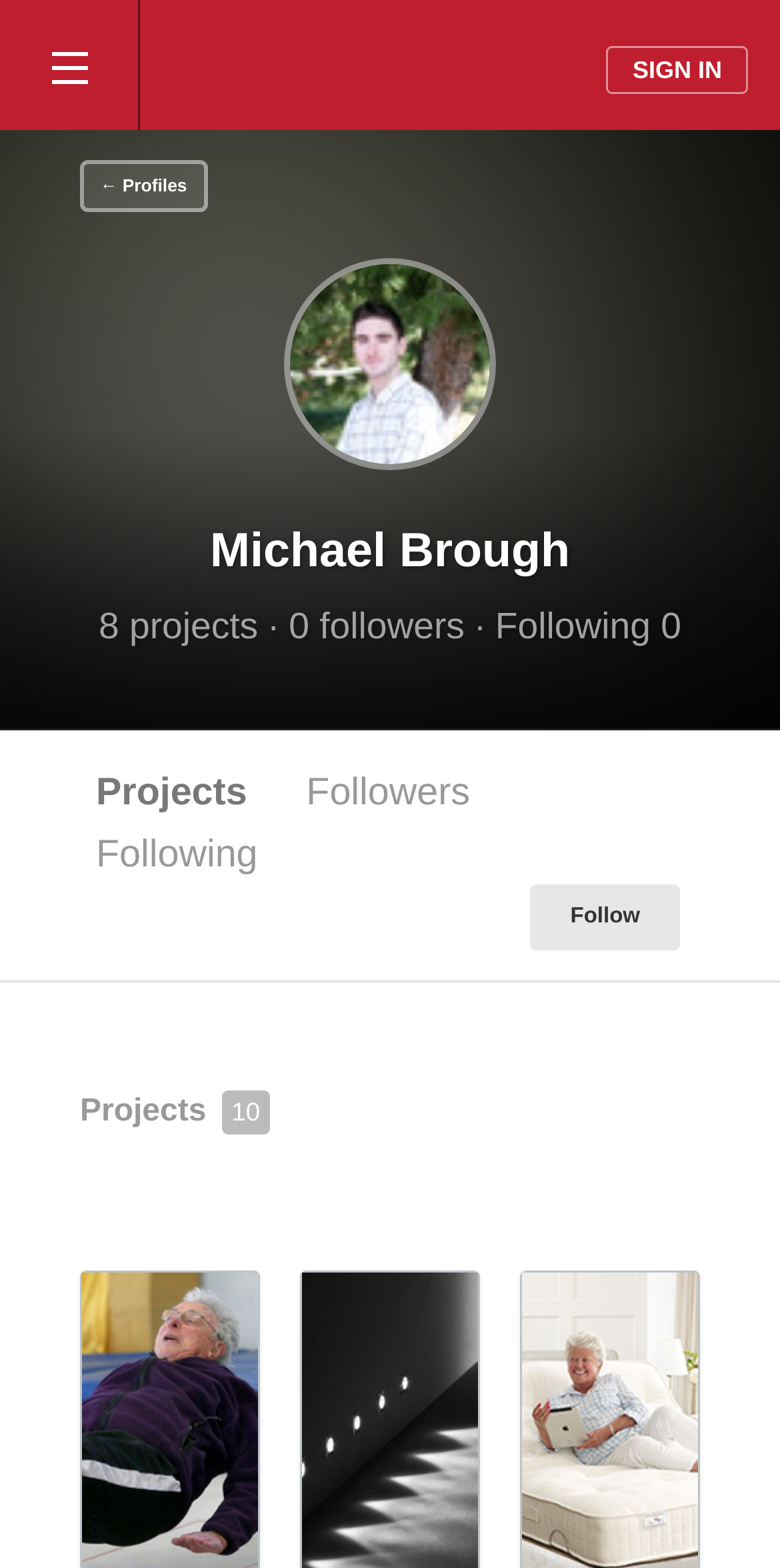Respond to the following question using a concise word or phrase: 
What is the name of the profile owner?

Michael Brough